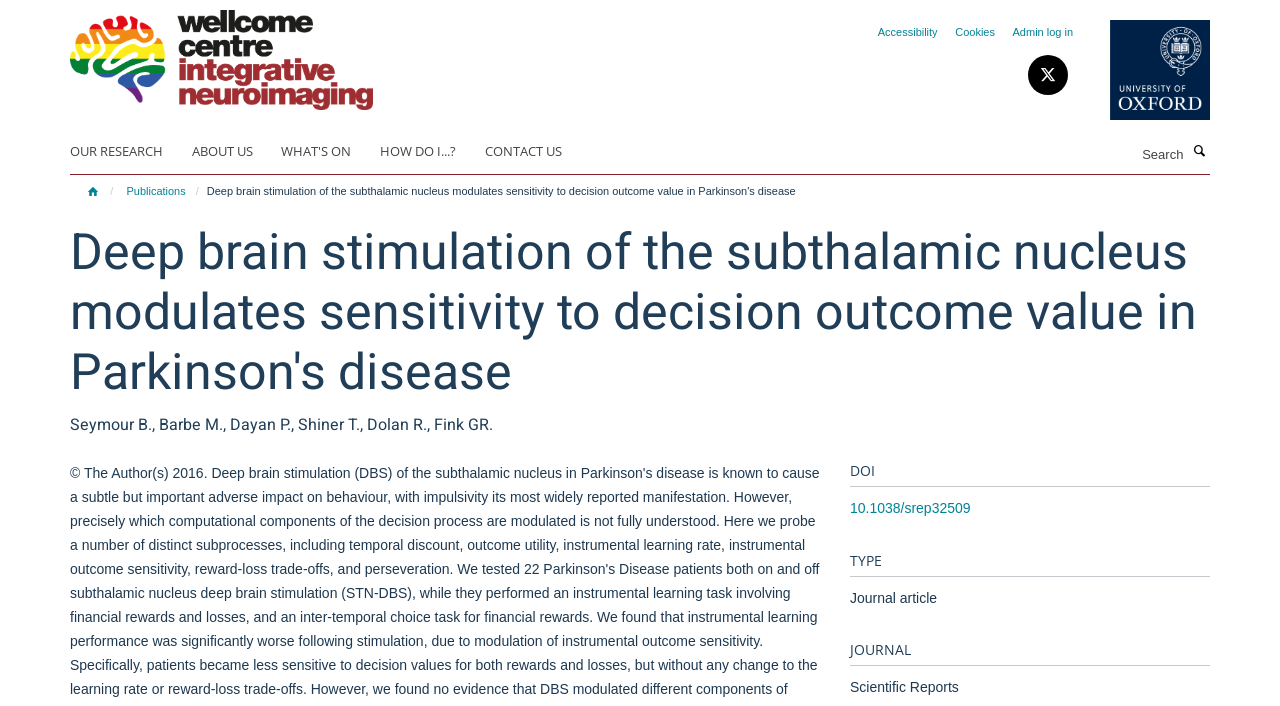Can you specify the bounding box coordinates for the region that should be clicked to fulfill this instruction: "Learn more about Japa Yoga".

None